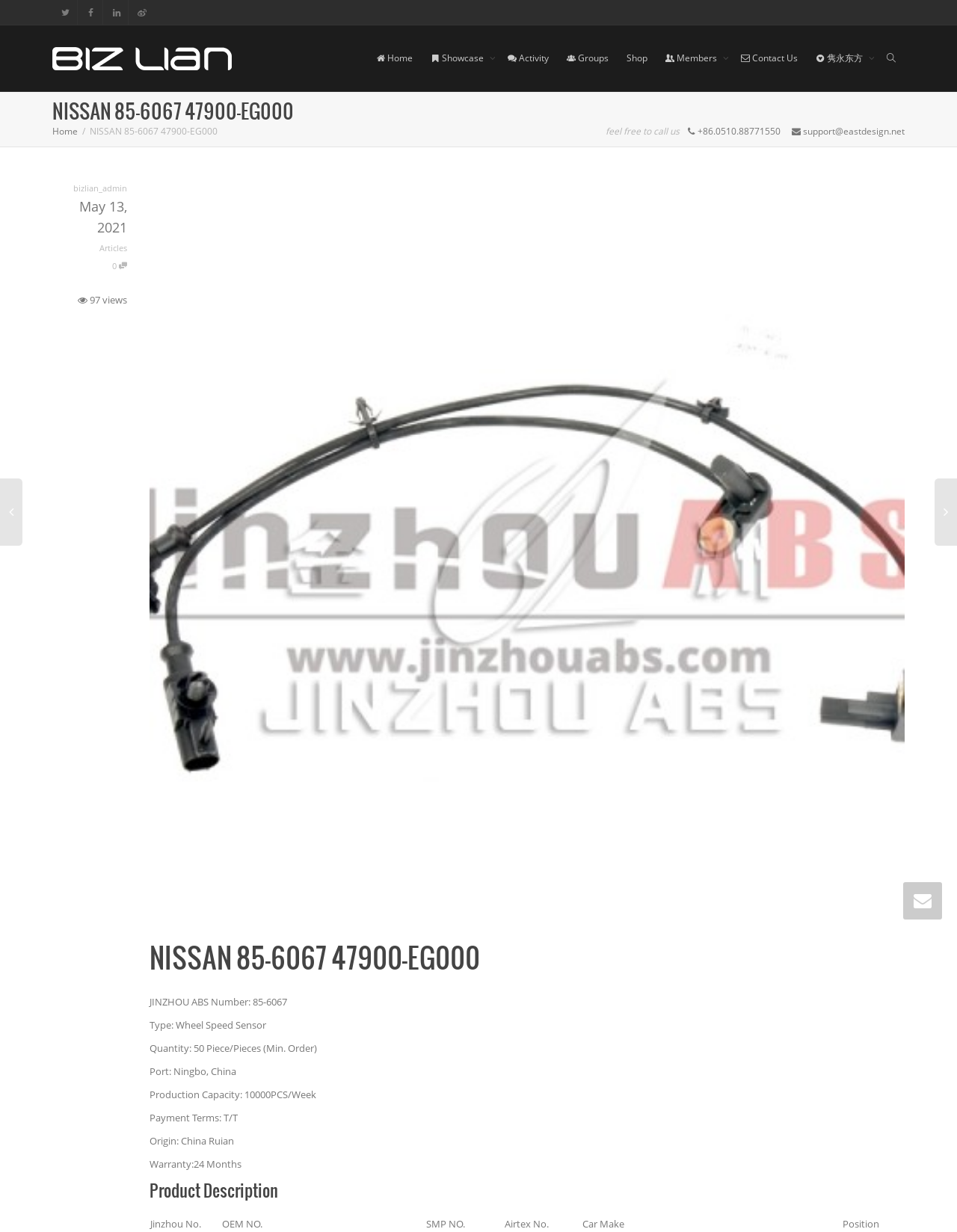Find the bounding box of the web element that fits this description: "May 13, 2021May 13, 2021".

[0.055, 0.181, 0.133, 0.191]